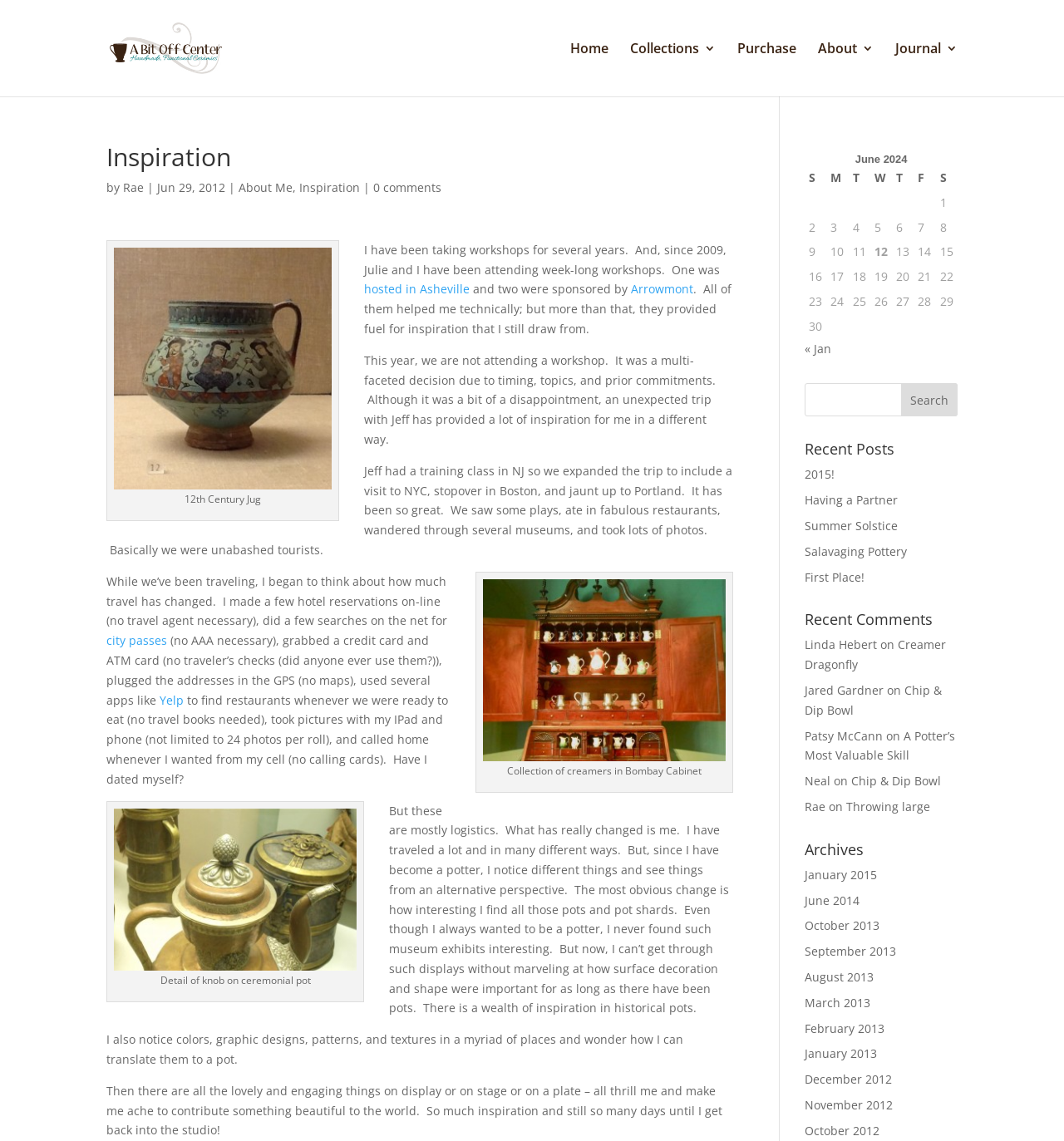Identify the bounding box coordinates for the element that needs to be clicked to fulfill this instruction: "Read the '12th Century Jug' text". Provide the coordinates in the format of four float numbers between 0 and 1: [left, top, right, bottom].

[0.173, 0.431, 0.245, 0.443]